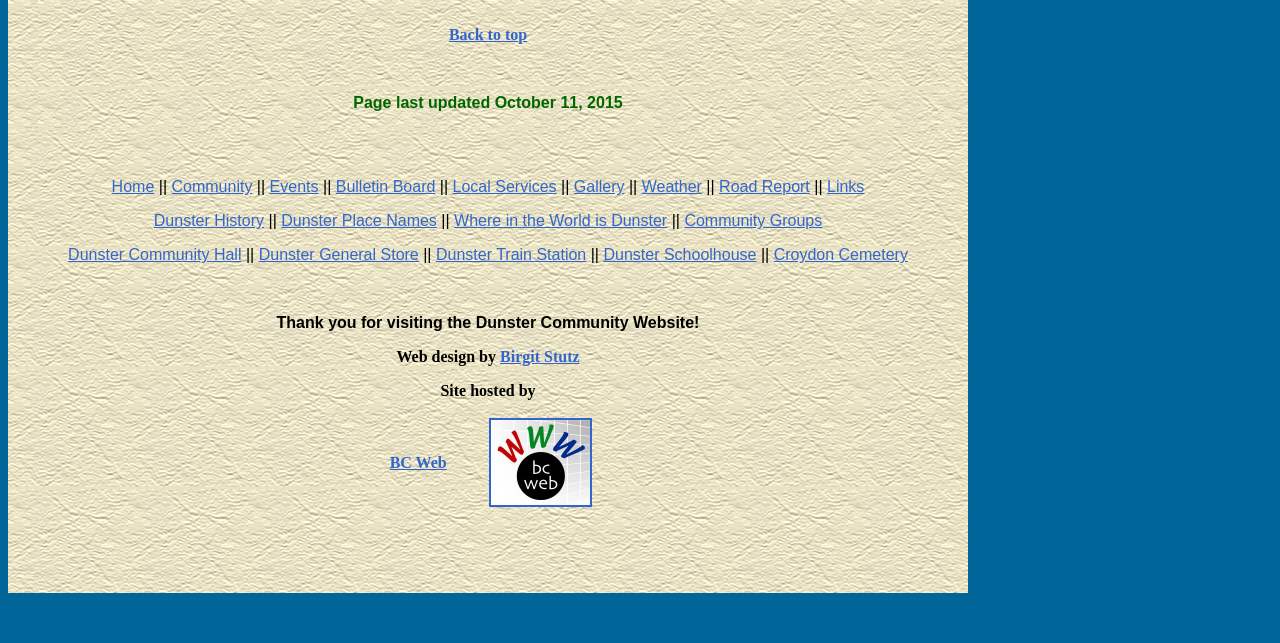Show the bounding box coordinates of the element that should be clicked to complete the task: "Click on Home".

[0.087, 0.277, 0.121, 0.303]